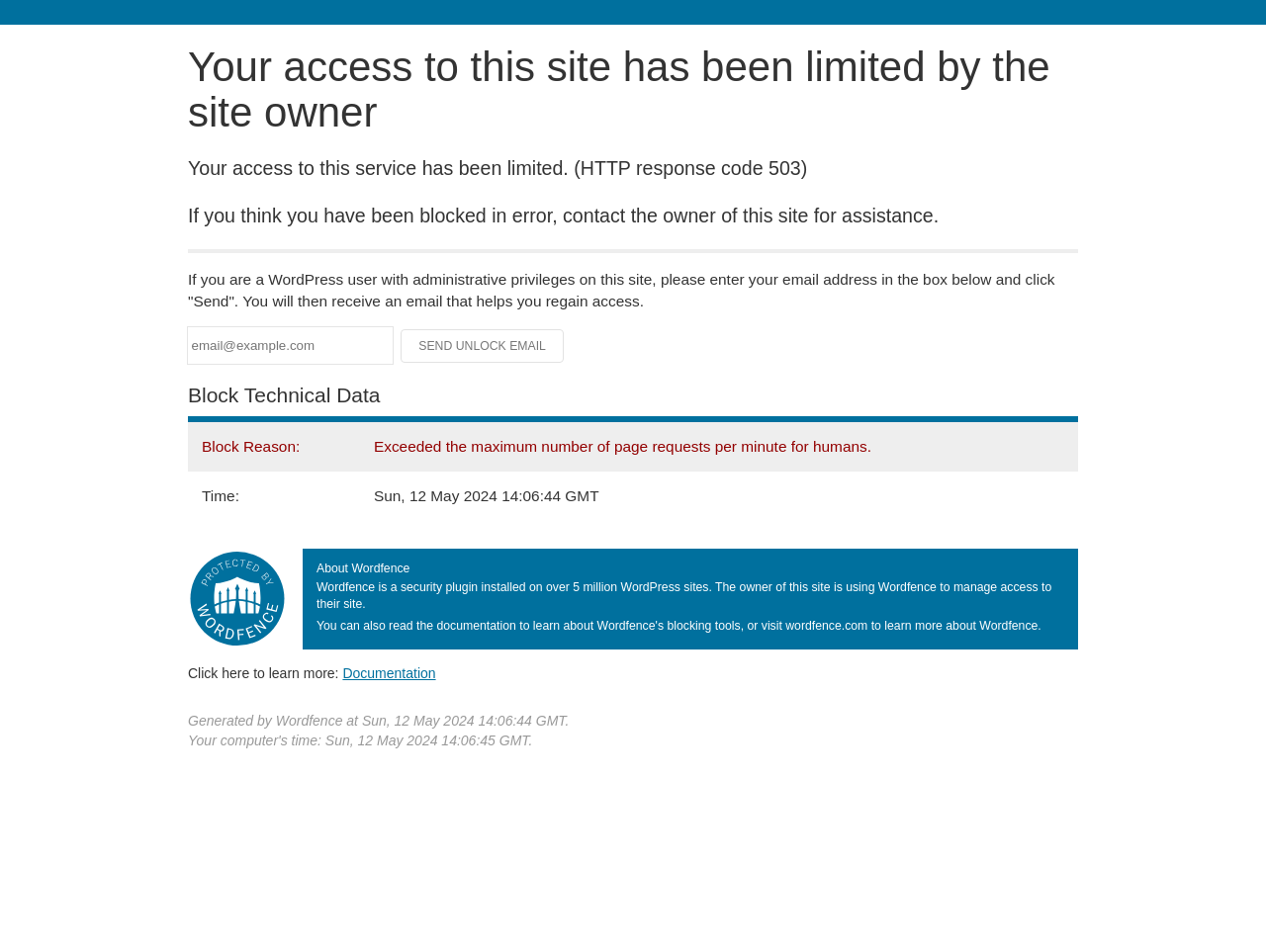What is the purpose of the email address input field?
Using the screenshot, give a one-word or short phrase answer.

Regain access